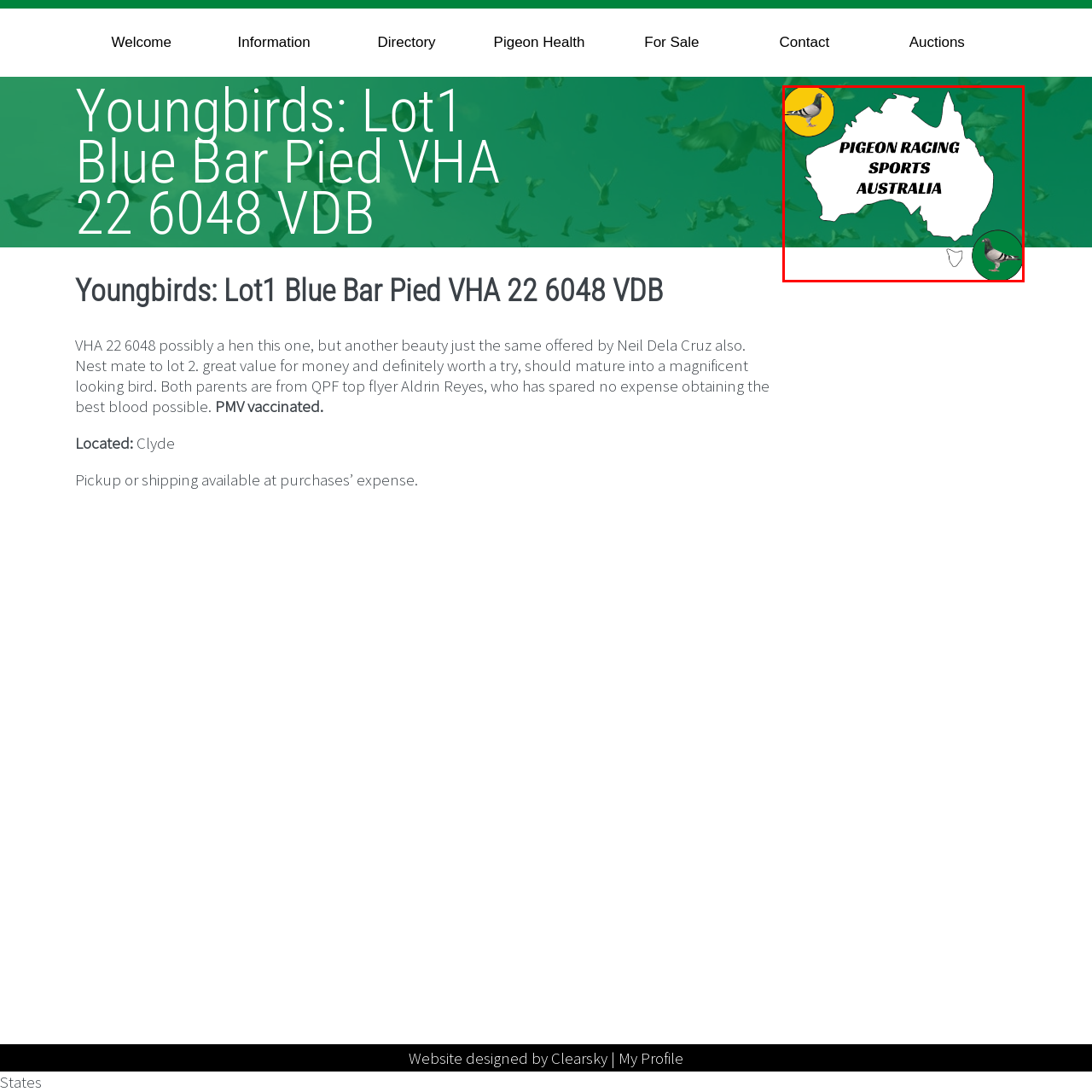Offer a detailed caption for the picture inside the red-bordered area.

The image showcases a vibrant graphic associated with "Pigeon Racing Sports Australia." It features a dominating silhouette of Australia in white, with a textured green background depicting various birds, enhancing its thematic focus on pigeon racing. The text "PIGEON RACING SPORTS AUSTRALIA" is prominently displayed in bold black letters, underscoring the organization's identity. Flanking the sides are circular icons featuring illustrated pigeons, reinforcing the connection to the sport and its avian participants. This visual representation effectively conveys the essence of pigeon racing while promoting its relevance within Australia.